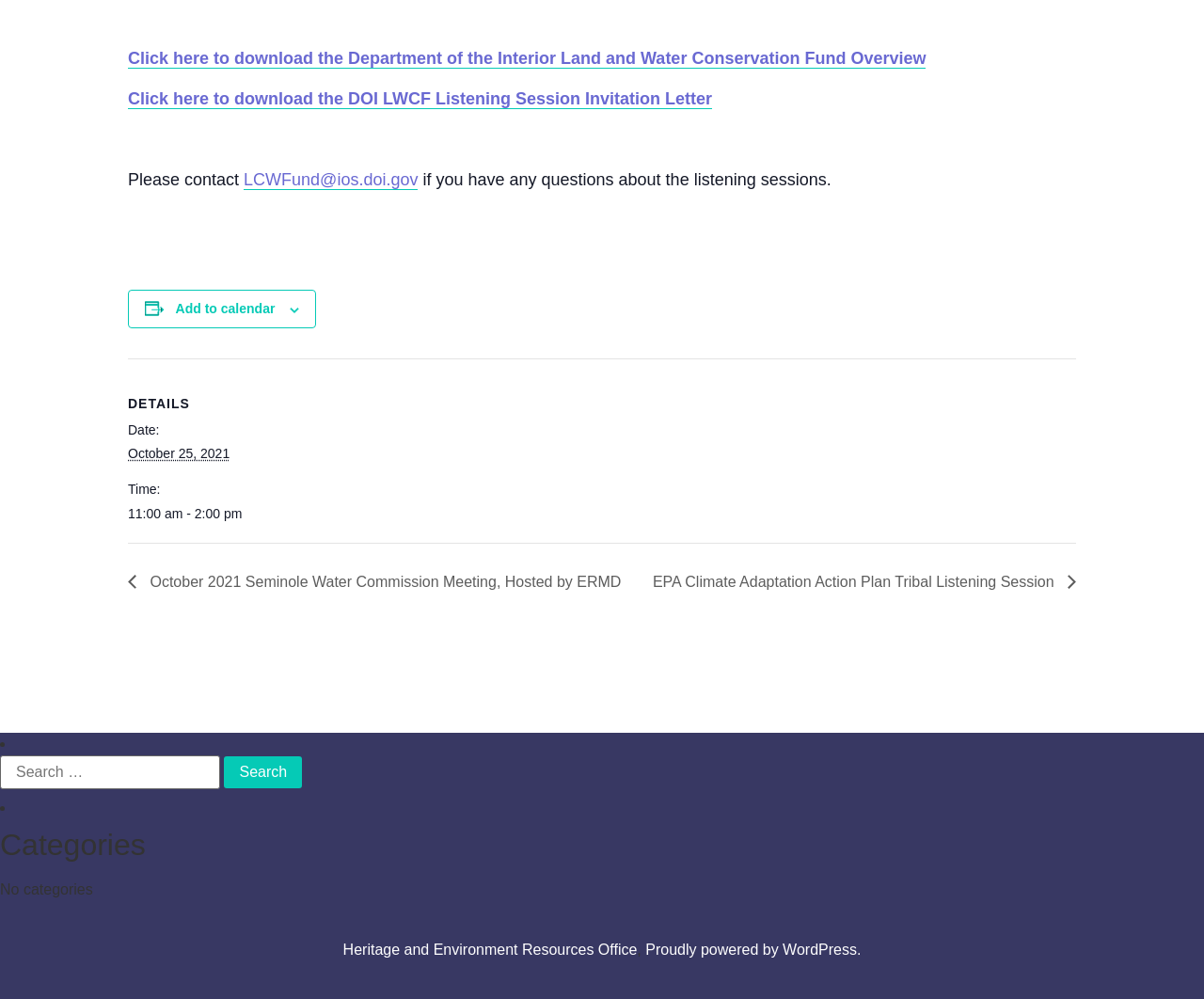How can you contact for questions about the listening sessions?
Based on the screenshot, give a detailed explanation to answer the question.

The contact information for questions about the listening sessions can be found in the text 'Please contact LCWFund@ios.doi.gov if you have any questions about the listening sessions.' which suggests that you can email LCWFund@ios.doi.gov for any queries.